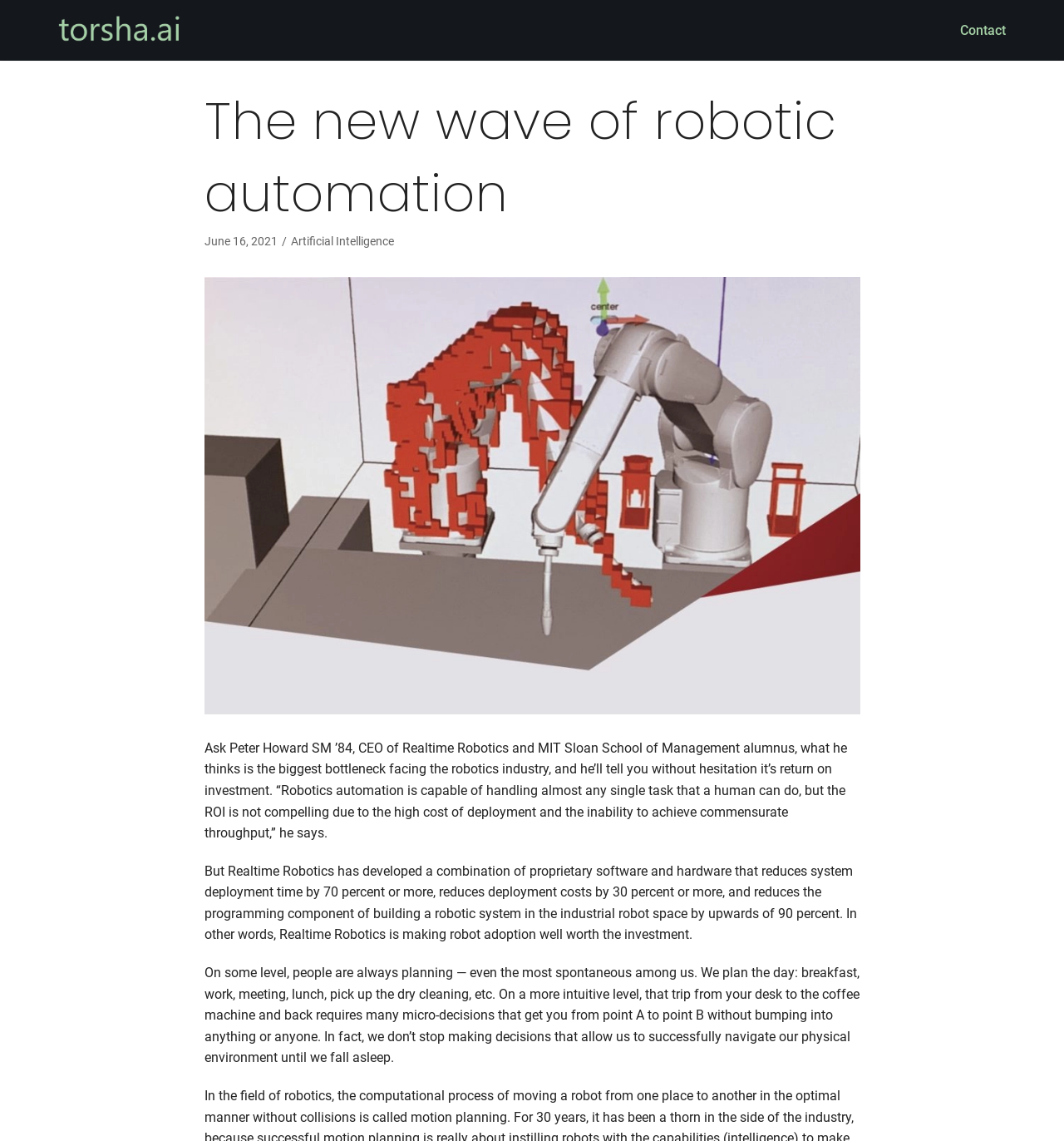Provide your answer in a single word or phrase: 
What is the percentage reduction in deployment costs?

30 percent or more